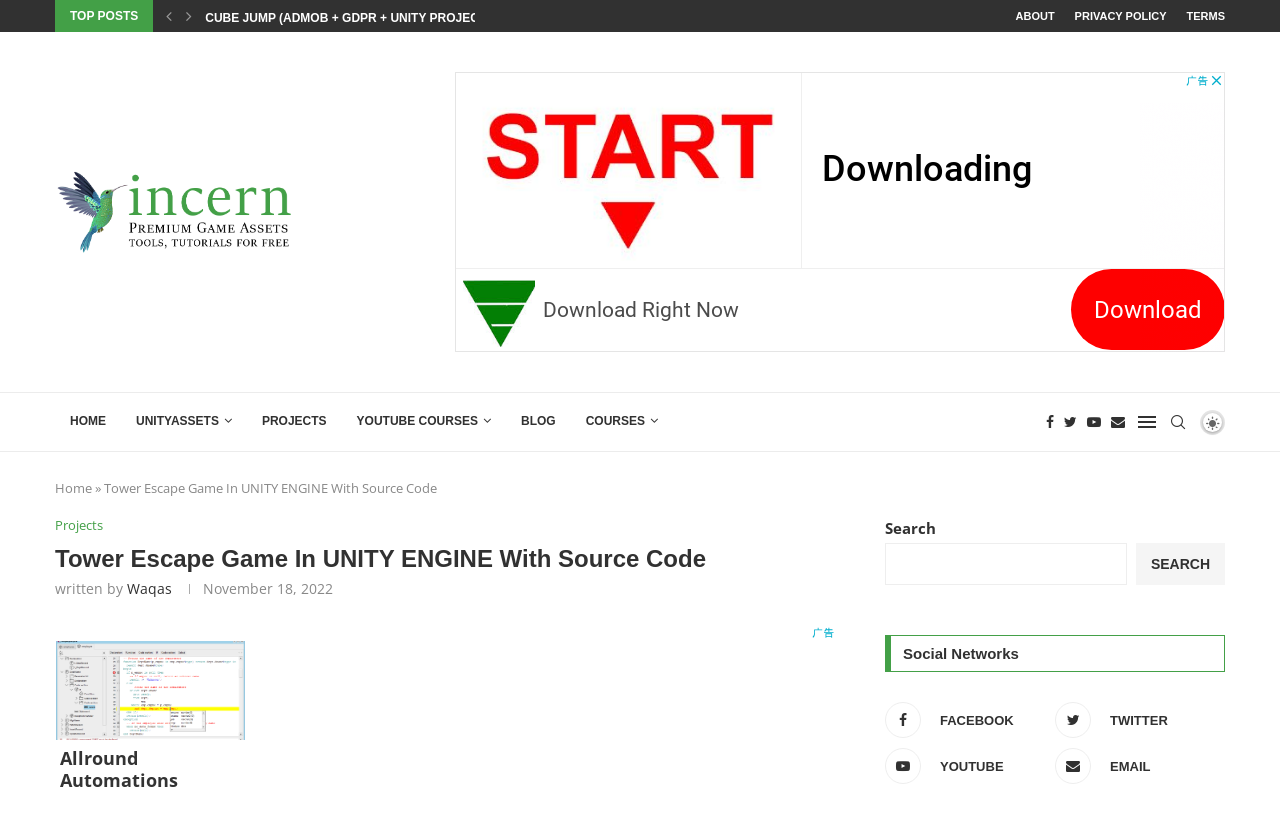Respond with a single word or phrase for the following question: 
What is the social network with a bird logo?

Twitter